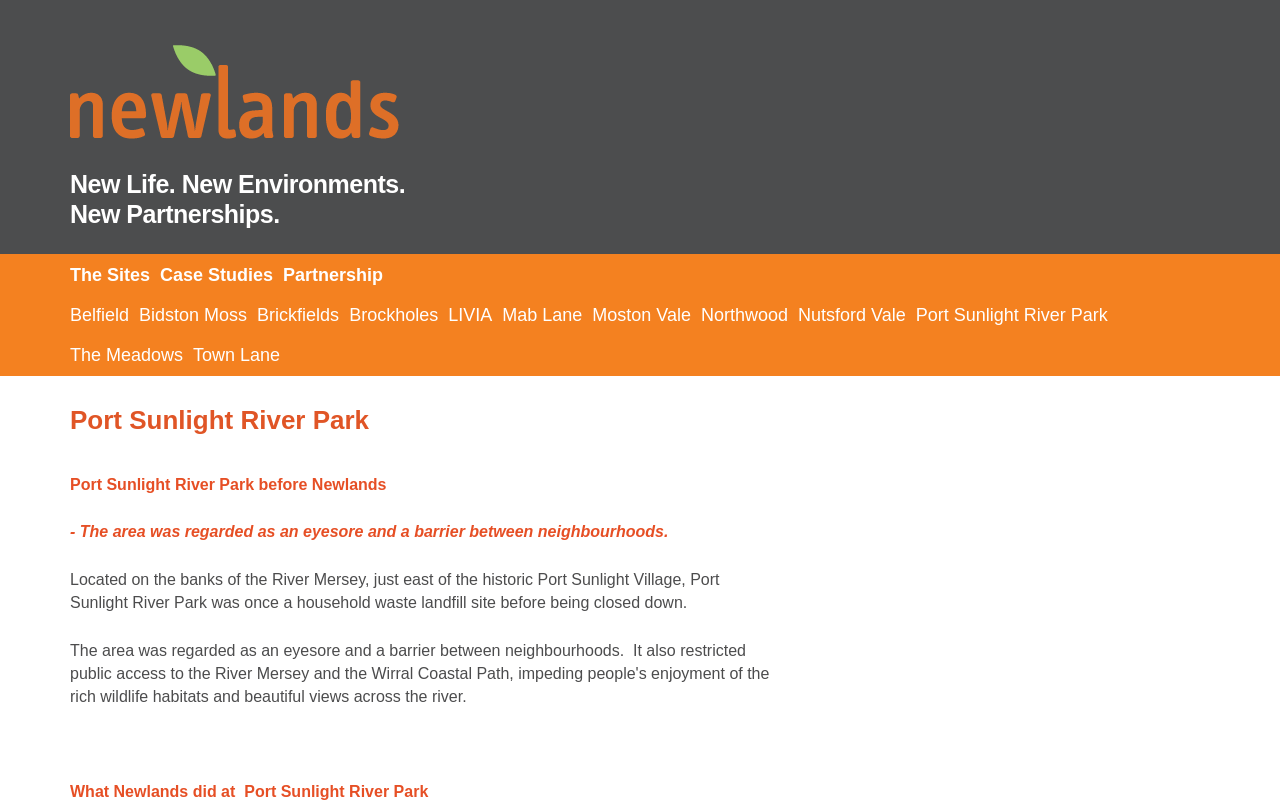Extract the main headline from the webpage and generate its text.

Port Sunlight River Park